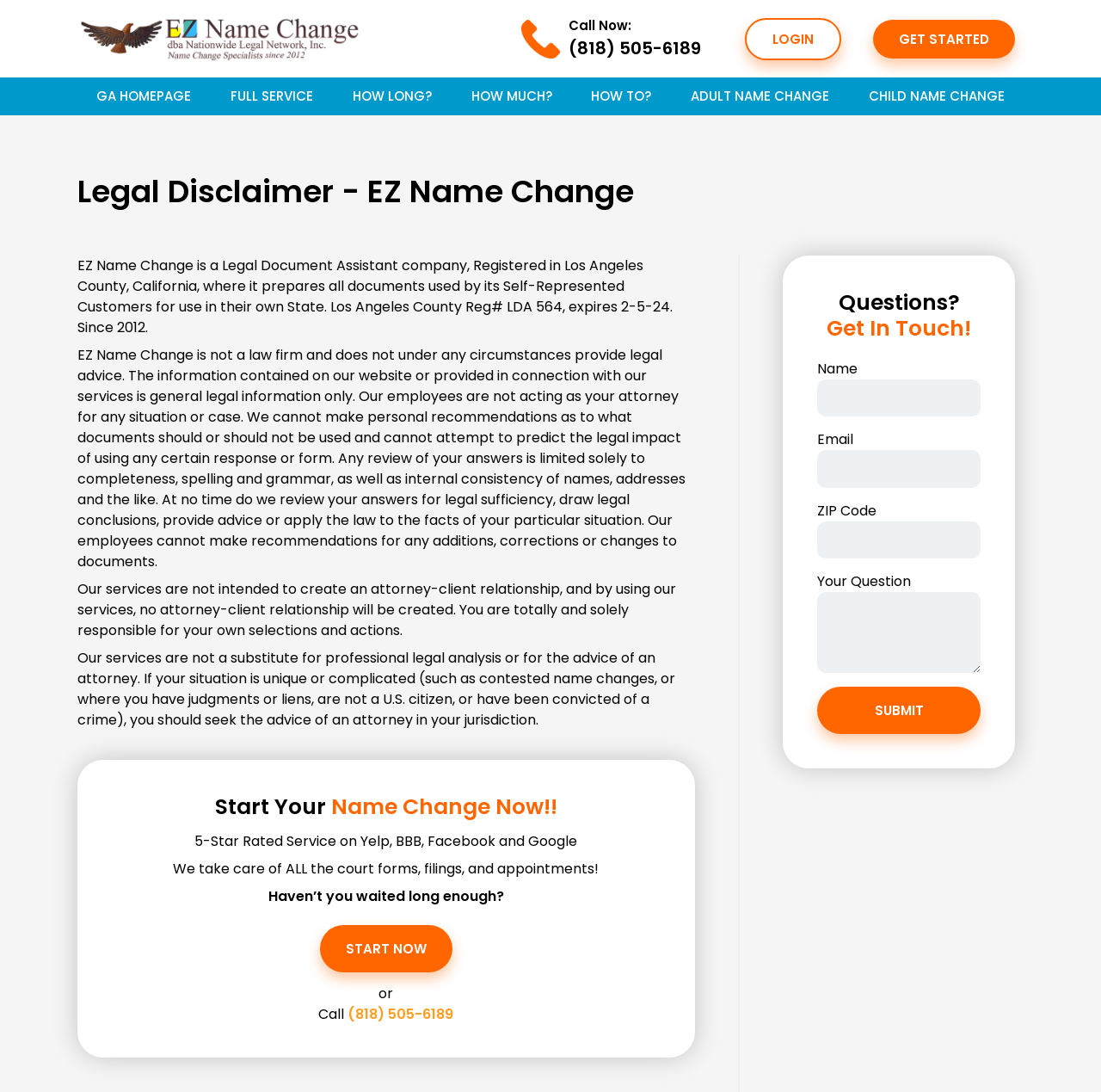Find the UI element described as: "SUBMIT" and predict its bounding box coordinates. Ensure the coordinates are four float numbers between 0 and 1, [left, top, right, bottom].

[0.742, 0.629, 0.891, 0.672]